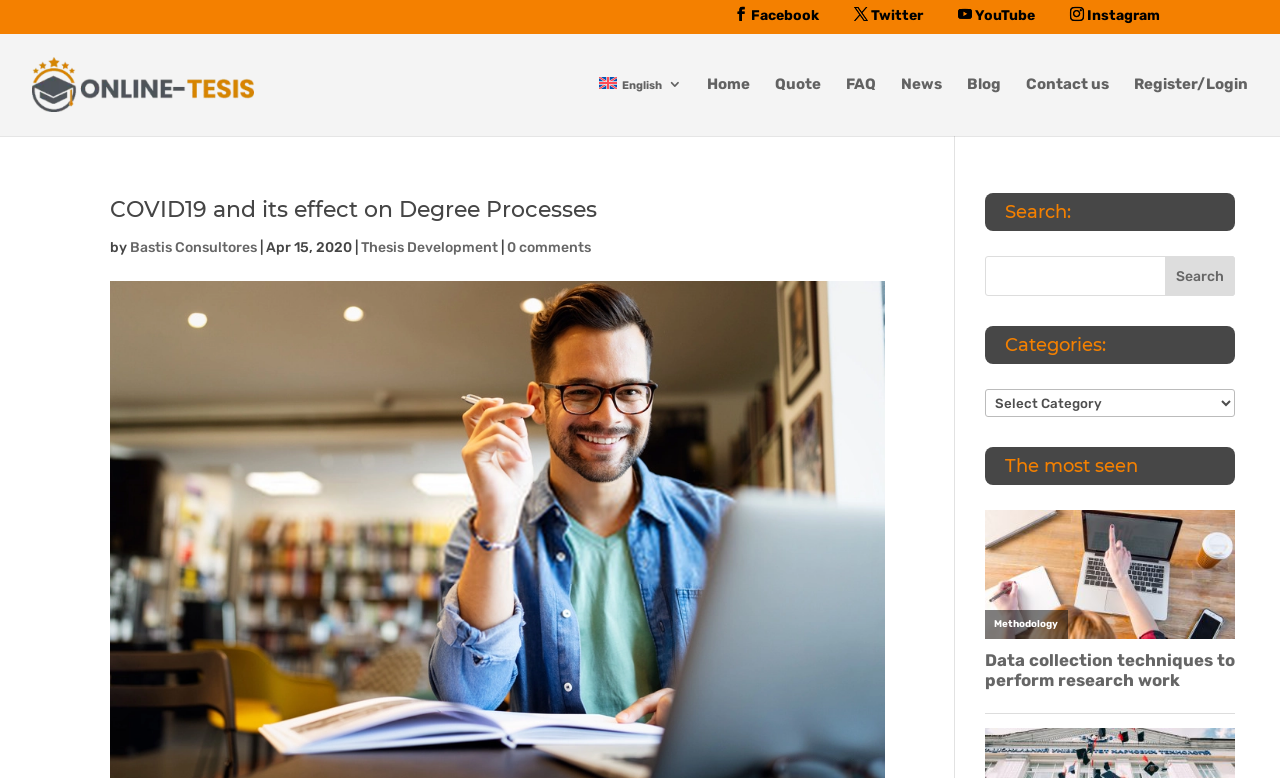What is the headline of the webpage?

COVID19 and its effect on Degree Processes